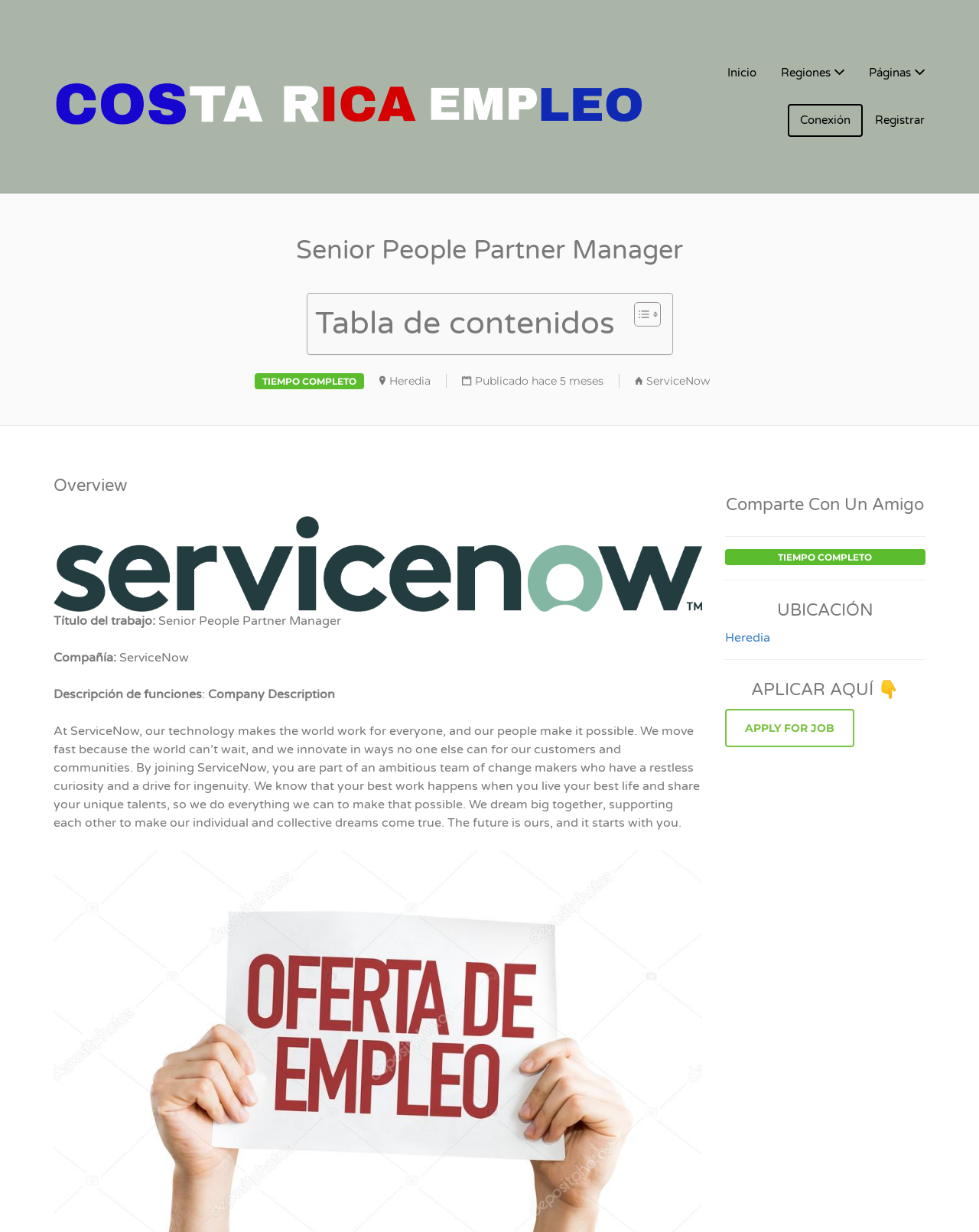Refer to the image and provide a thorough answer to this question:
What is the location of the job?

I found the answer by looking at the 'UBICACIÓN' section, which is located in the complementary section. The link 'Heredia' is listed as the location.